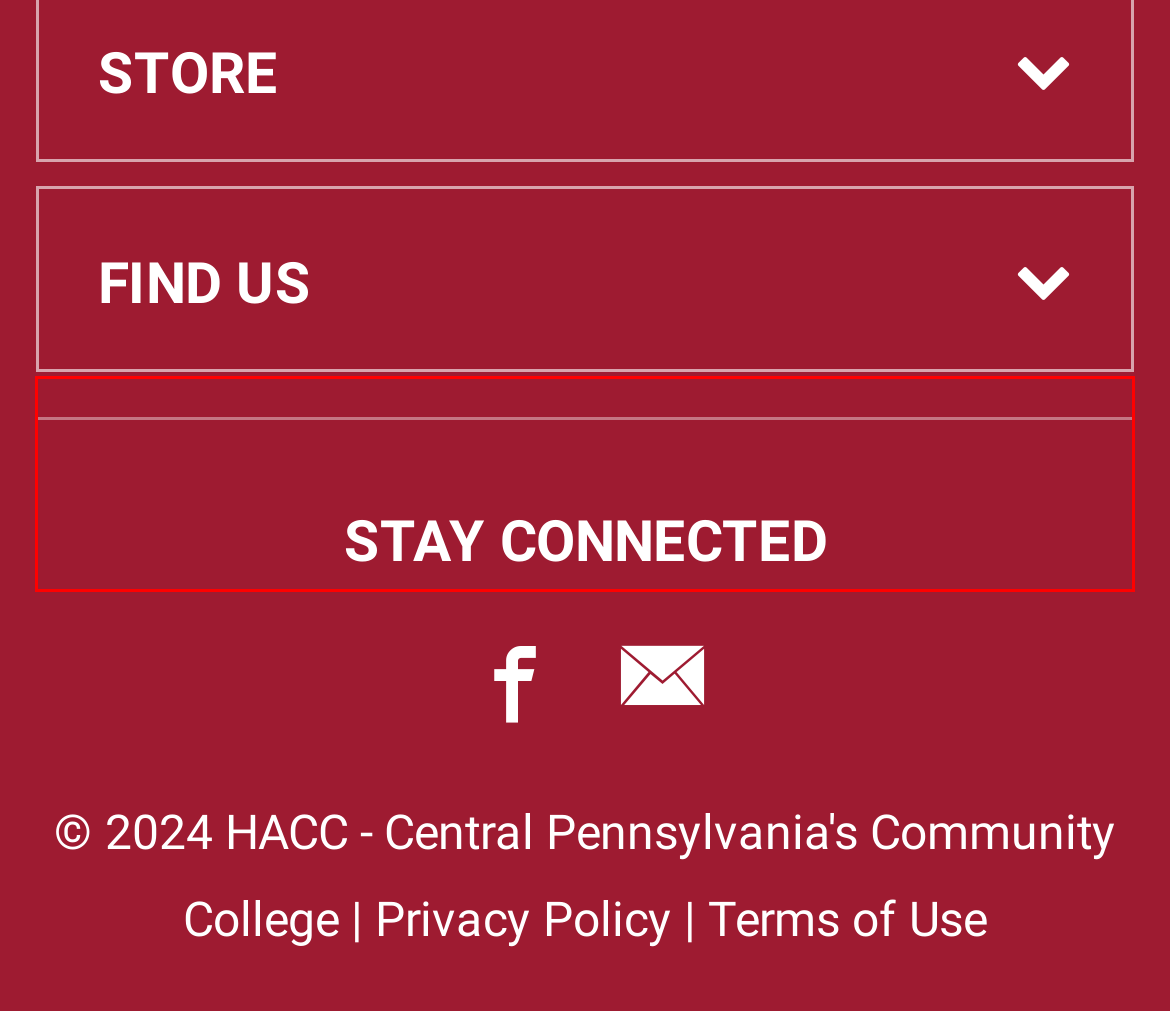Given a screenshot of a webpage with a red rectangle bounding box around a UI element, select the best matching webpage description for the new webpage that appears after clicking the highlighted element. The candidate descriptions are:
A. Privacy Policy/Terms of Use | HACC - Central Pennsylvania's Community College
B. Stoles | HACC - Central Pennsylvania's Community College
C. LOGITECH C270 WEBCAM | HACC - Central Pennsylvania's Community College
D. Customer Service | HACC - Central Pennsylvania's Community College
E. About Us | HACC - Central Pennsylvania's Community College
F. Shop Course Materials | HACC - Central Pennsylvania's Community College
G. HACC RAINBOW VINYL DECAL | HACC - Central Pennsylvania's Community College
H. Featured Items | HACC - Central Pennsylvania's Community College

D